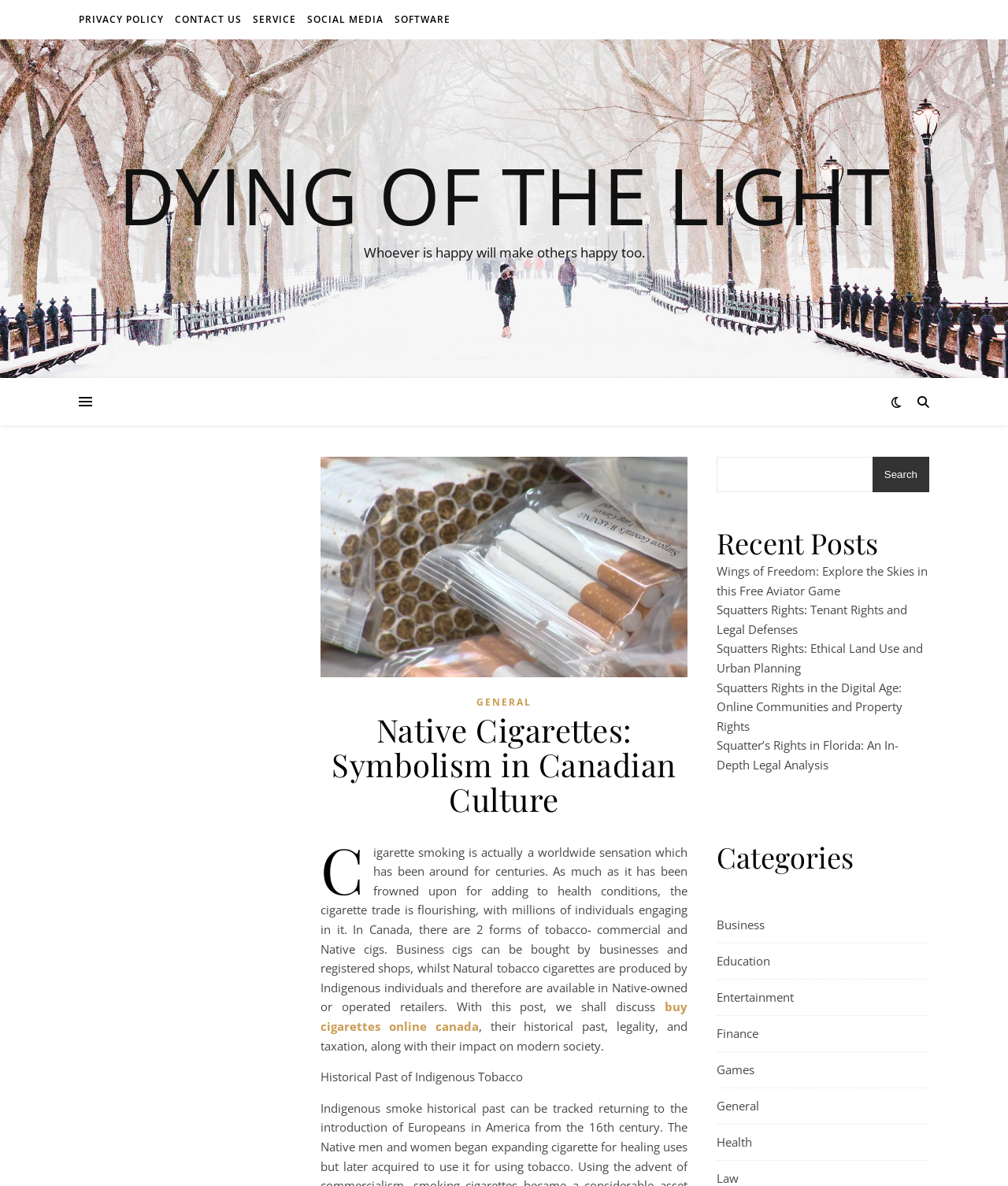What is the title of the first recent post?
Please provide a comprehensive answer based on the contents of the image.

The webpage has a section labeled 'Recent Posts' which lists several recent posts, and the title of the first post is 'Wings of Freedom: Explore the Skies in this Free Aviator Game', which suggests that the website also features blog posts or articles on various topics.